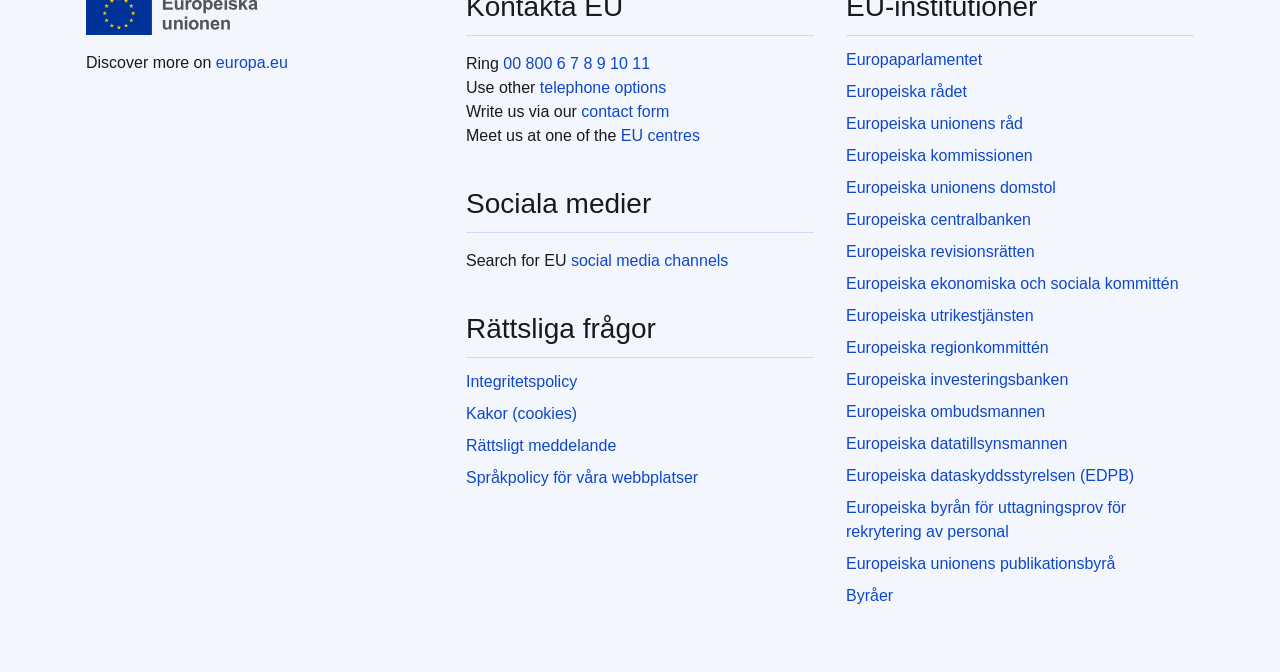Using the information in the image, give a detailed answer to the following question: What is the first social media channel listed?

I looked at the section 'Sociala medier' and found the first link, which is 'Search for EU social media channels'.